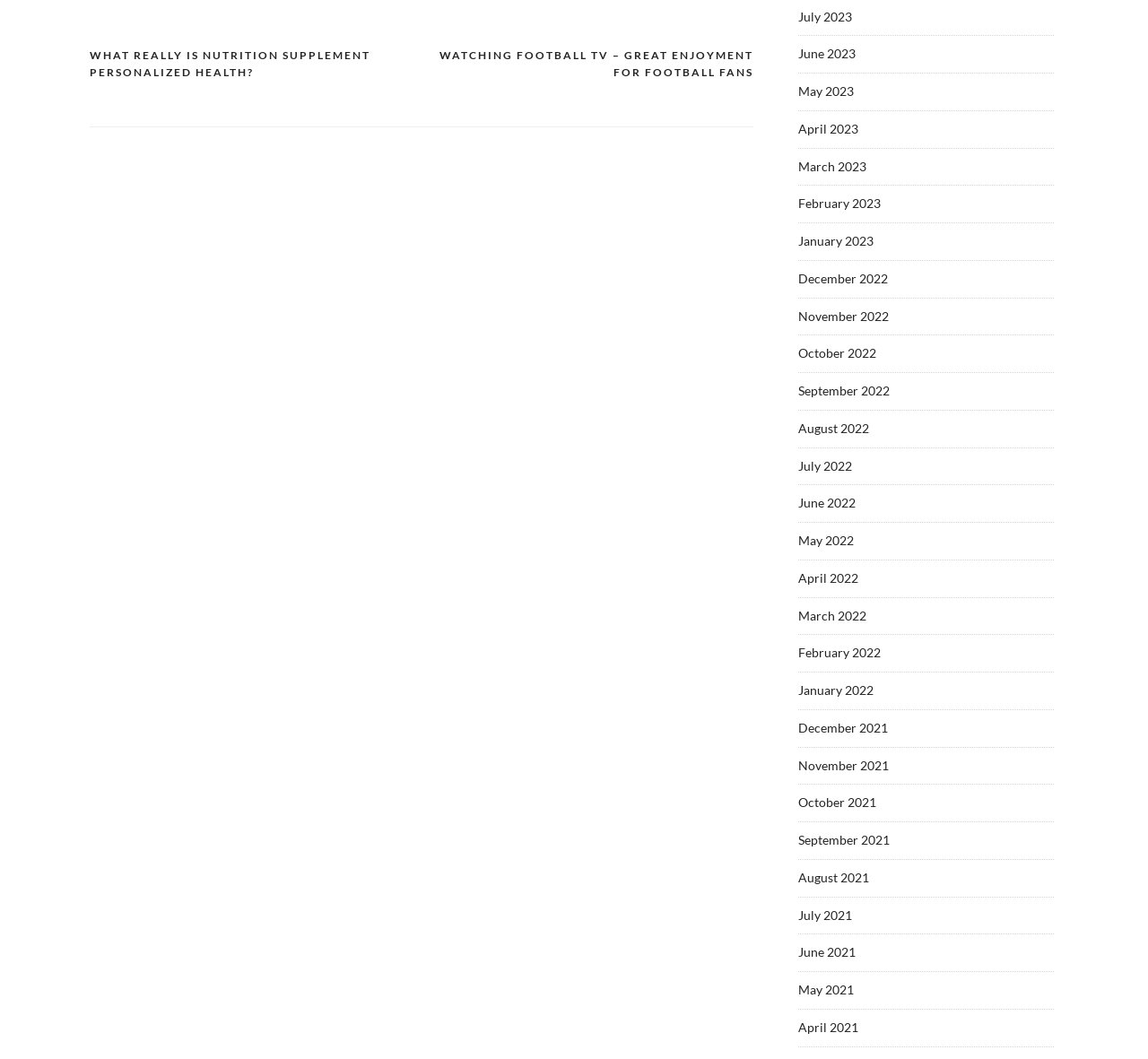Determine the bounding box coordinates of the region to click in order to accomplish the following instruction: "View 'WHAT REALLY IS NUTRITION SUPPLEMENT PERSONALIZED HEALTH?'". Provide the coordinates as four float numbers between 0 and 1, specifically [left, top, right, bottom].

[0.078, 0.044, 0.367, 0.077]